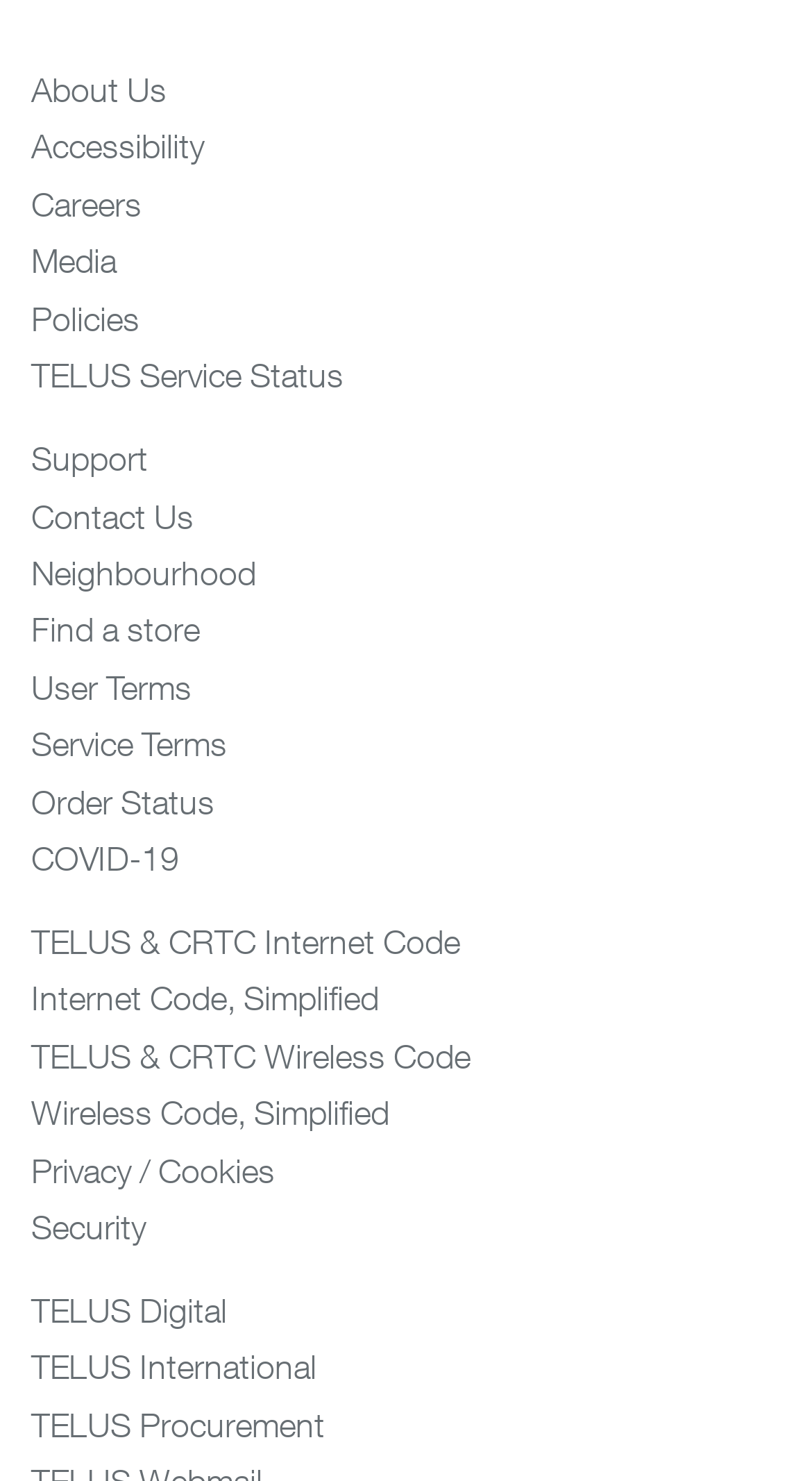Are there any links related to careers?
Based on the image, give a concise answer in the form of a single word or short phrase.

Yes